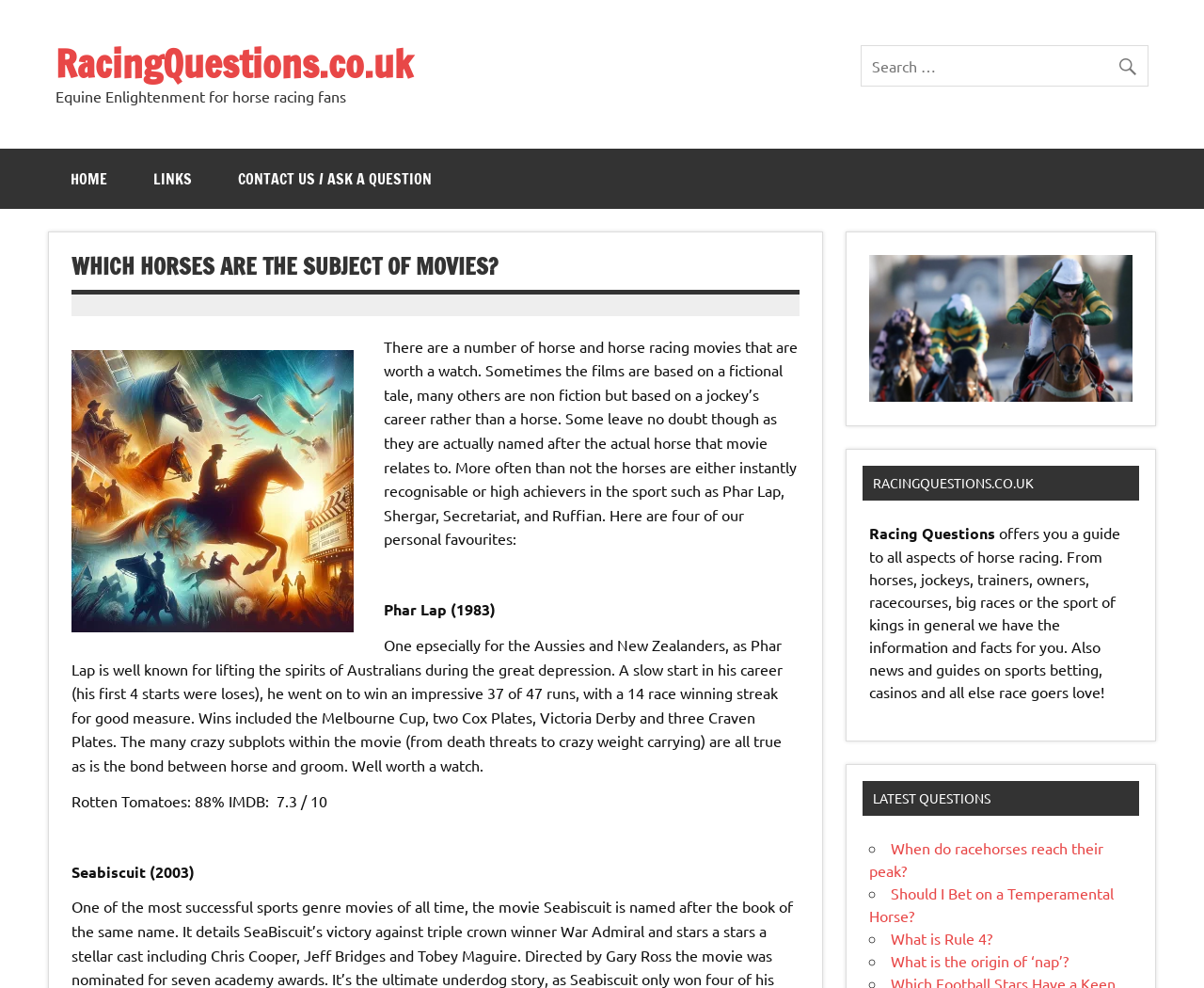Summarize the webpage comprehensively, mentioning all visible components.

This webpage is about horse racing and provides information on various aspects of the sport. At the top, there is a header section with a link to the website's homepage, "RacingQuestions.co.uk", and a search bar with a magnifying glass icon. Below the header, there are three main navigation links: "HOME", "LINKS", and "CONTACT US / ASK A QUESTION".

The main content of the page is divided into two sections. On the left, there is a section with a heading "WHICH HORSES ARE THE SUBJECT OF MOVIES?" and an image related to horses in film. Below the image, there is a paragraph of text discussing horse racing movies, followed by a list of four movies, including "Phar Lap" and "Seabiscuit", with brief descriptions and ratings.

On the right, there is a section with a heading "RACINGQUESTIONS.CO.UK" and a subheading "Racing Questions". This section provides an overview of the website, stating that it offers guides to all aspects of horse racing, including horses, jockeys, trainers, owners, and racecourses. Below this, there is a section with a heading "LATEST QUESTIONS" and a list of four links to recent questions, including "When do racehorses reach their peak?" and "What is the origin of ‘nap’?"